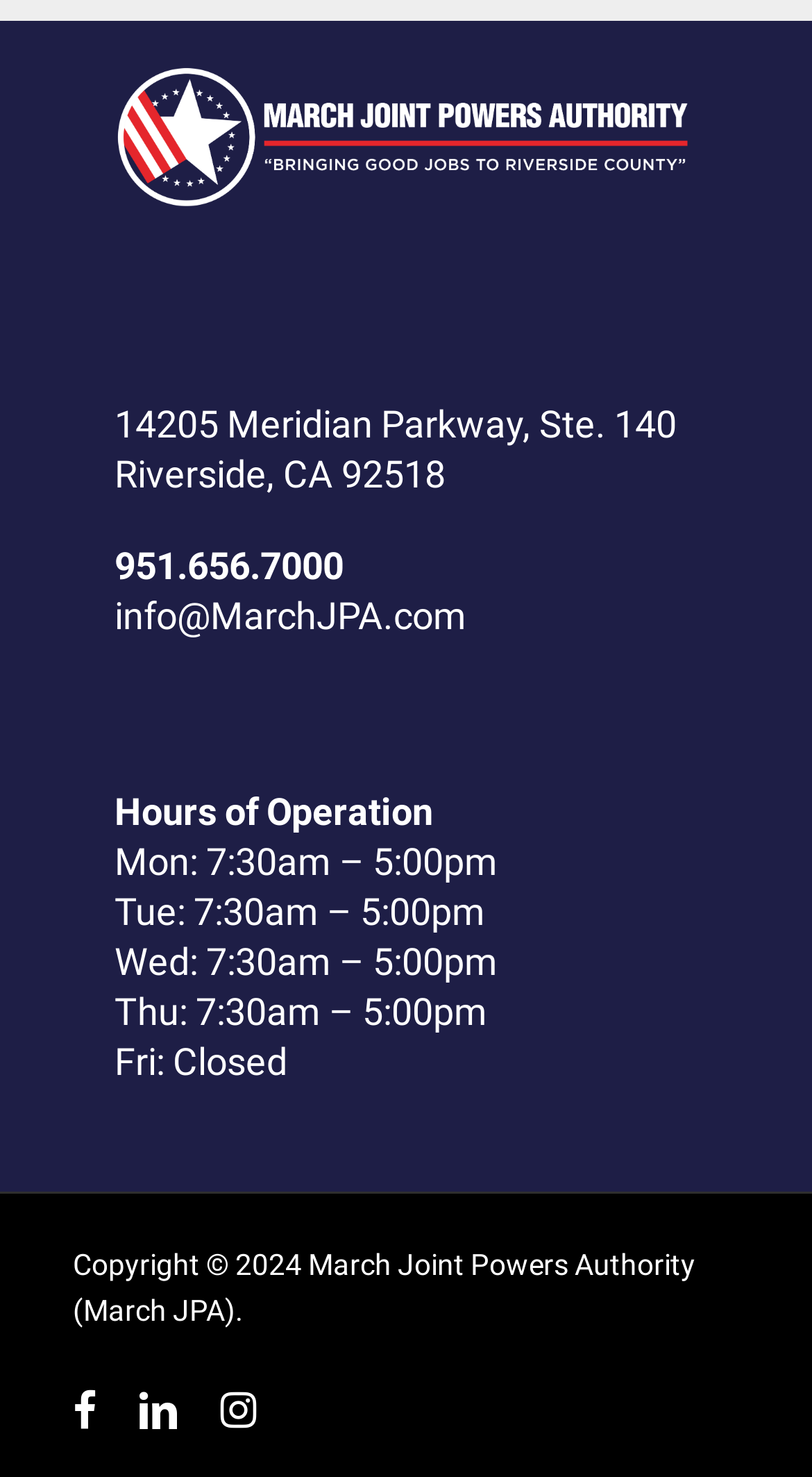What social media platforms does March JPA have?
Use the image to give a comprehensive and detailed response to the question.

I found the social media platforms by looking at the link elements at the bottom of the webpage, which provide links to March JPA's Facebook, LinkedIn, and Instagram pages.